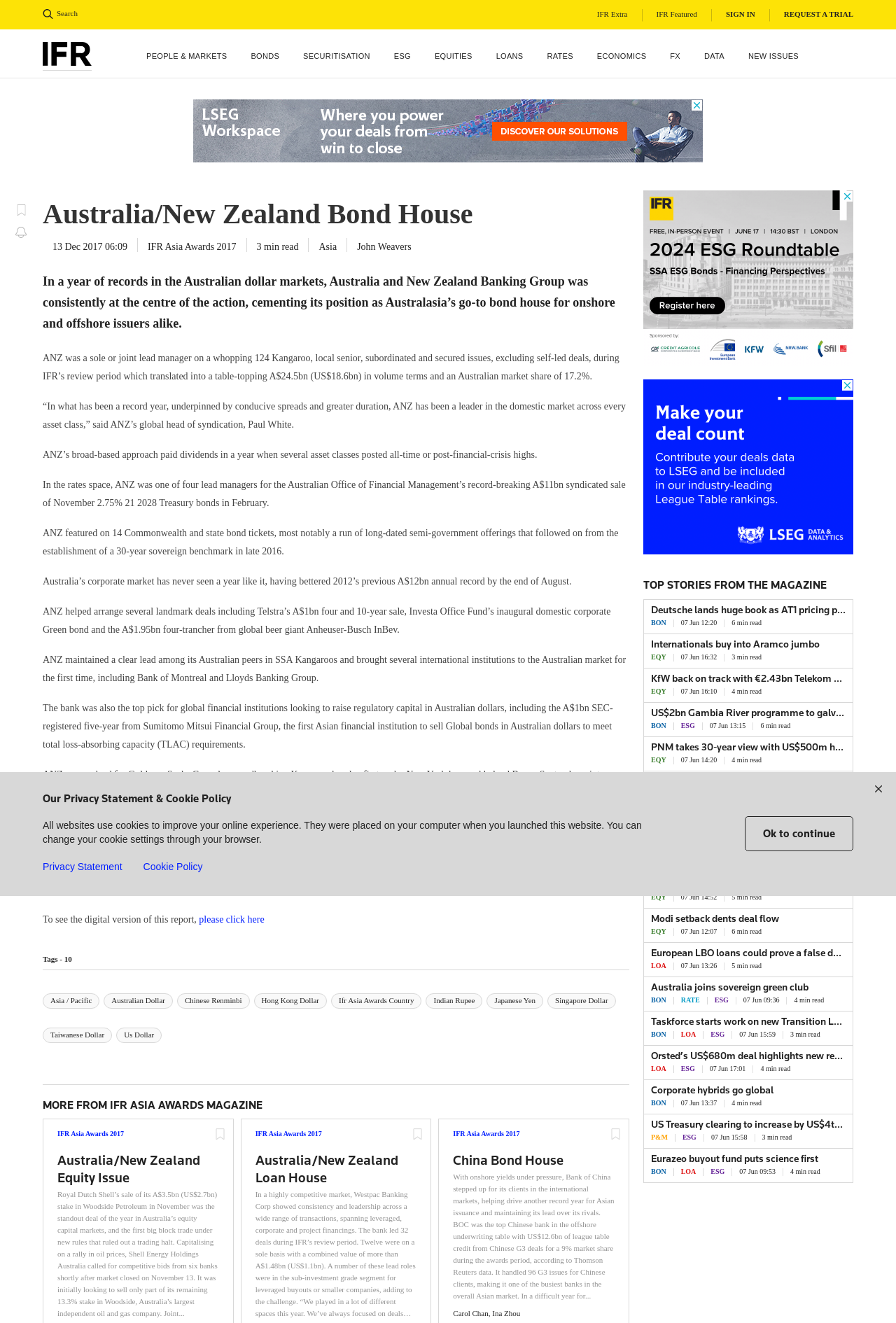Please answer the following question using a single word or phrase: 
What is the market share of ANZ in Australian dollar markets?

17.2%